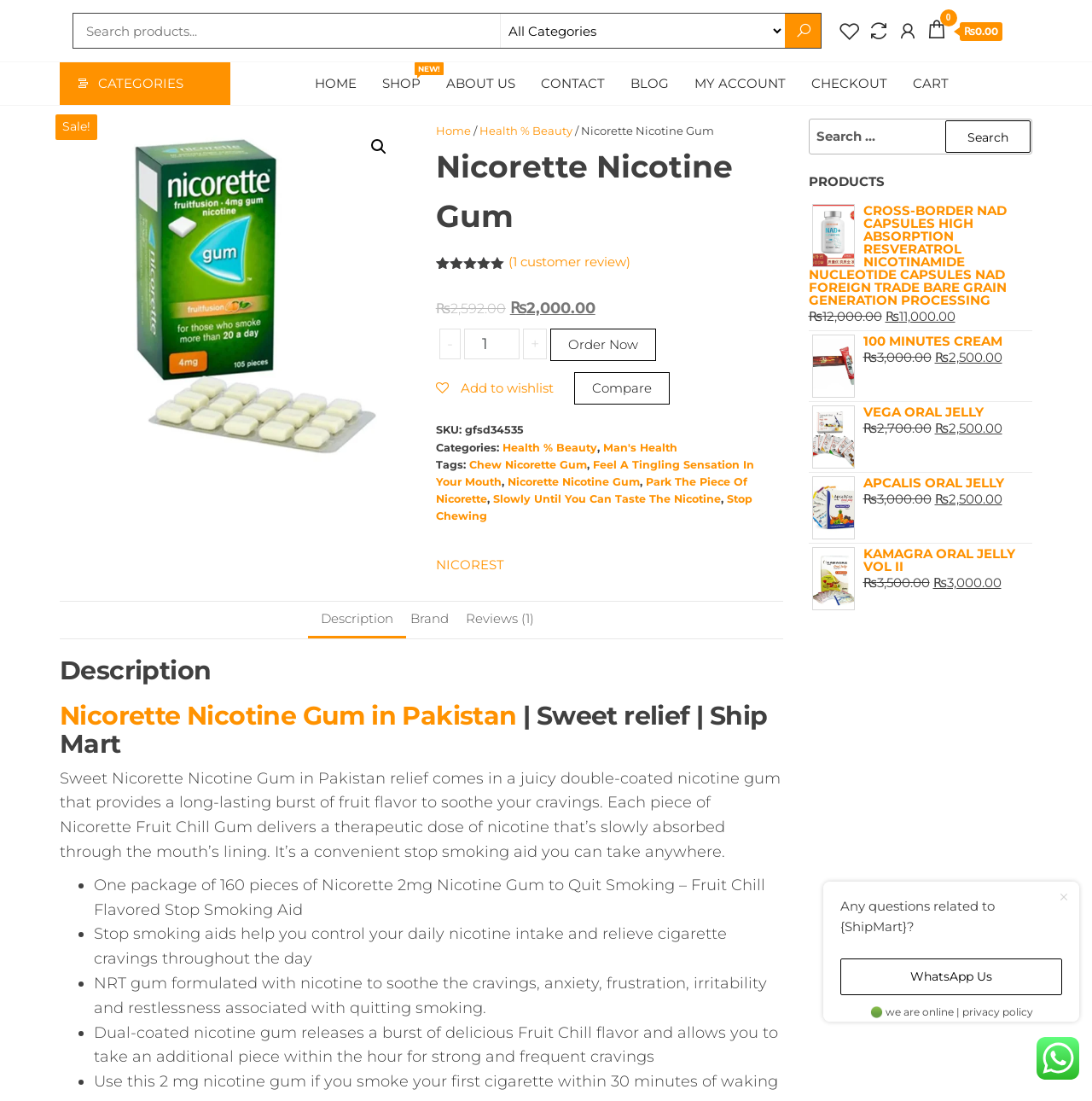Please provide a comprehensive answer to the question based on the screenshot: What is the rating of the product?

I found the answer by looking at the image 'Rated 5.00 out of 5' which explicitly shows the rating of the product.